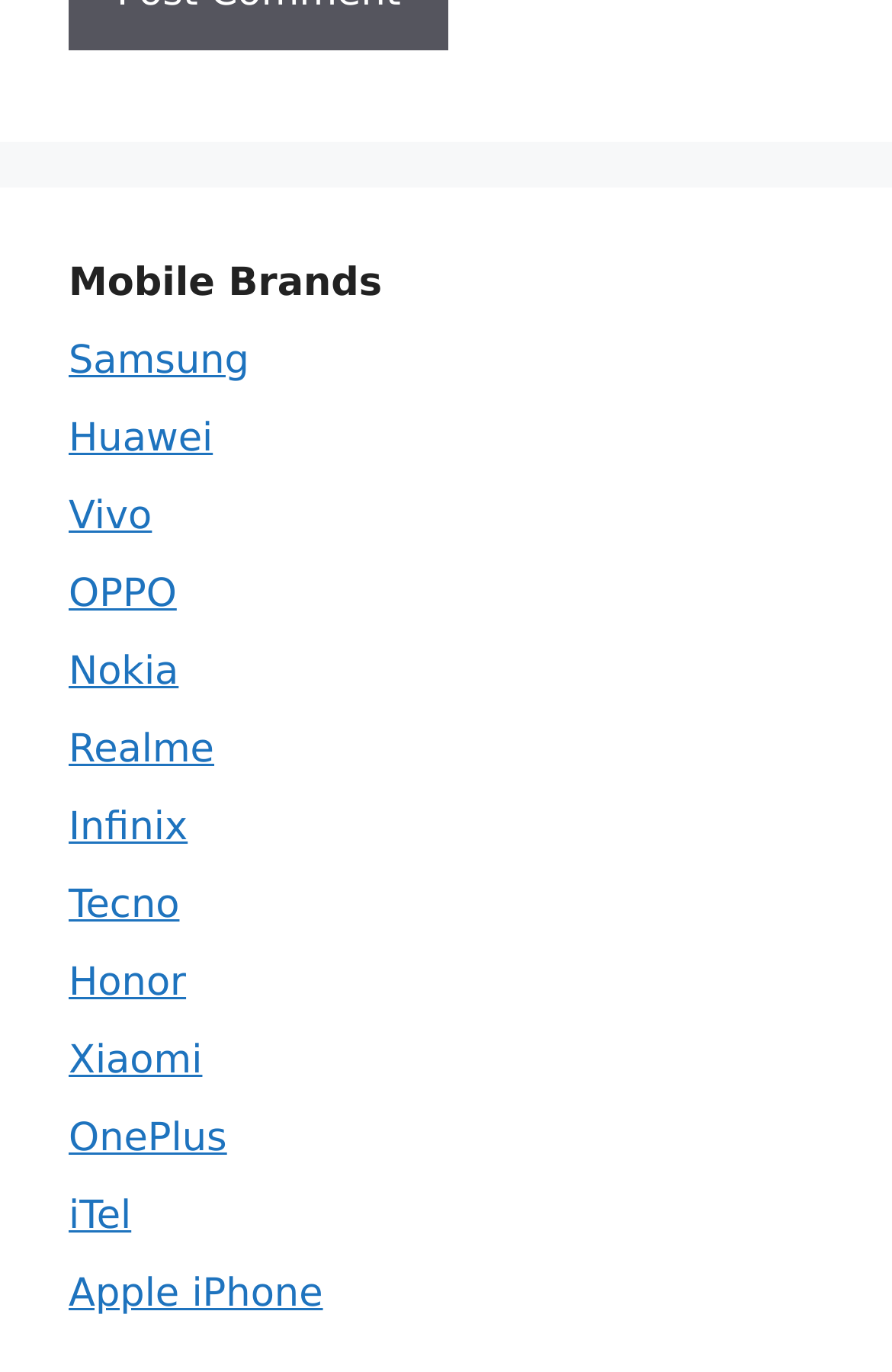What is the first mobile brand listed?
Look at the image and respond with a one-word or short-phrase answer.

Samsung